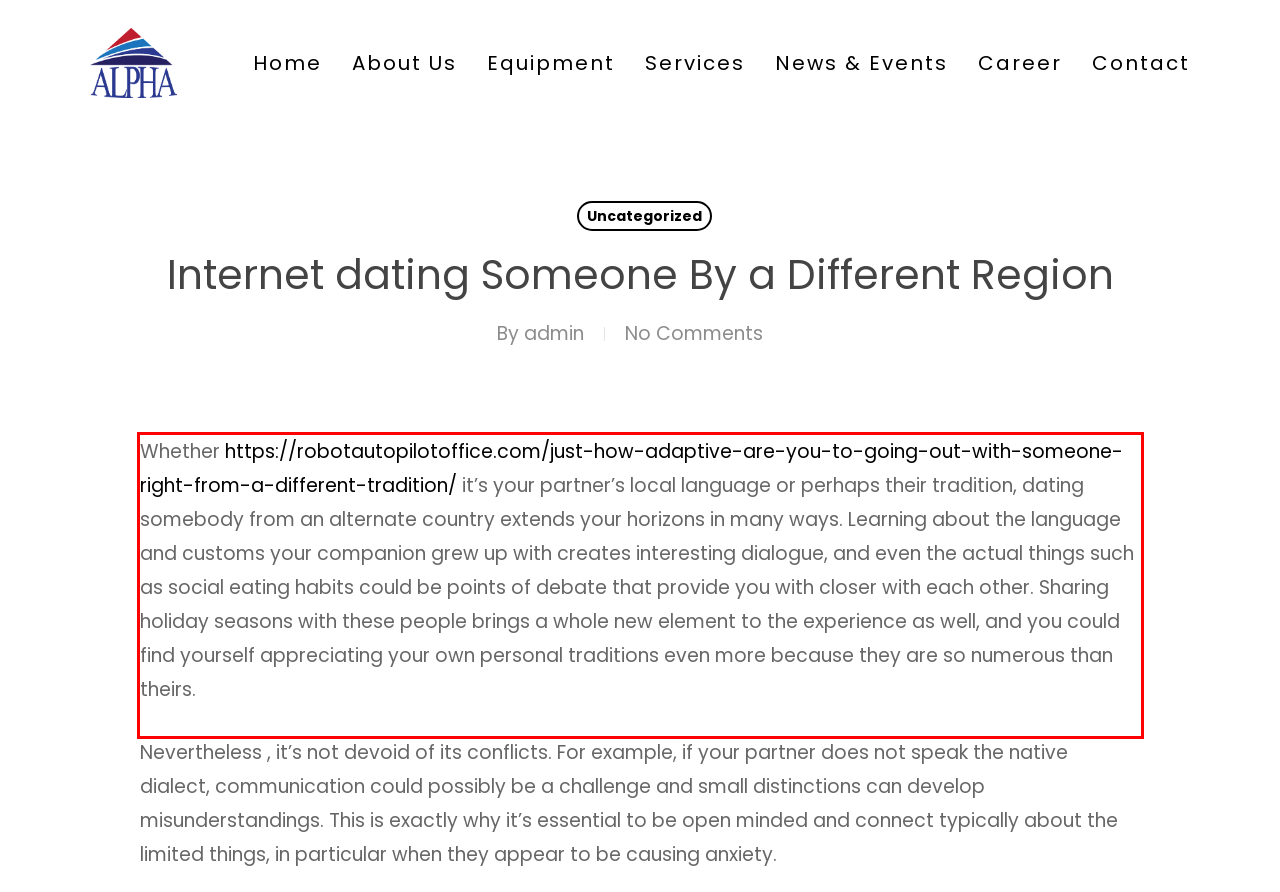The screenshot you have been given contains a UI element surrounded by a red rectangle. Use OCR to read and extract the text inside this red rectangle.

Whether https://robotautopilotoffice.com/just-how-adaptive-are-you-to-going-out-with-someone-right-from-a-different-tradition/ it’s your partner’s local language or perhaps their tradition, dating somebody from an alternate country extends your horizons in many ways. Learning about the language and customs your companion grew up with creates interesting dialogue, and even the actual things such as social eating habits could be points of debate that provide you with closer with each other. Sharing holiday seasons with these people brings a whole new element to the experience as well, and you could find yourself appreciating your own personal traditions even more because they are so numerous than theirs.